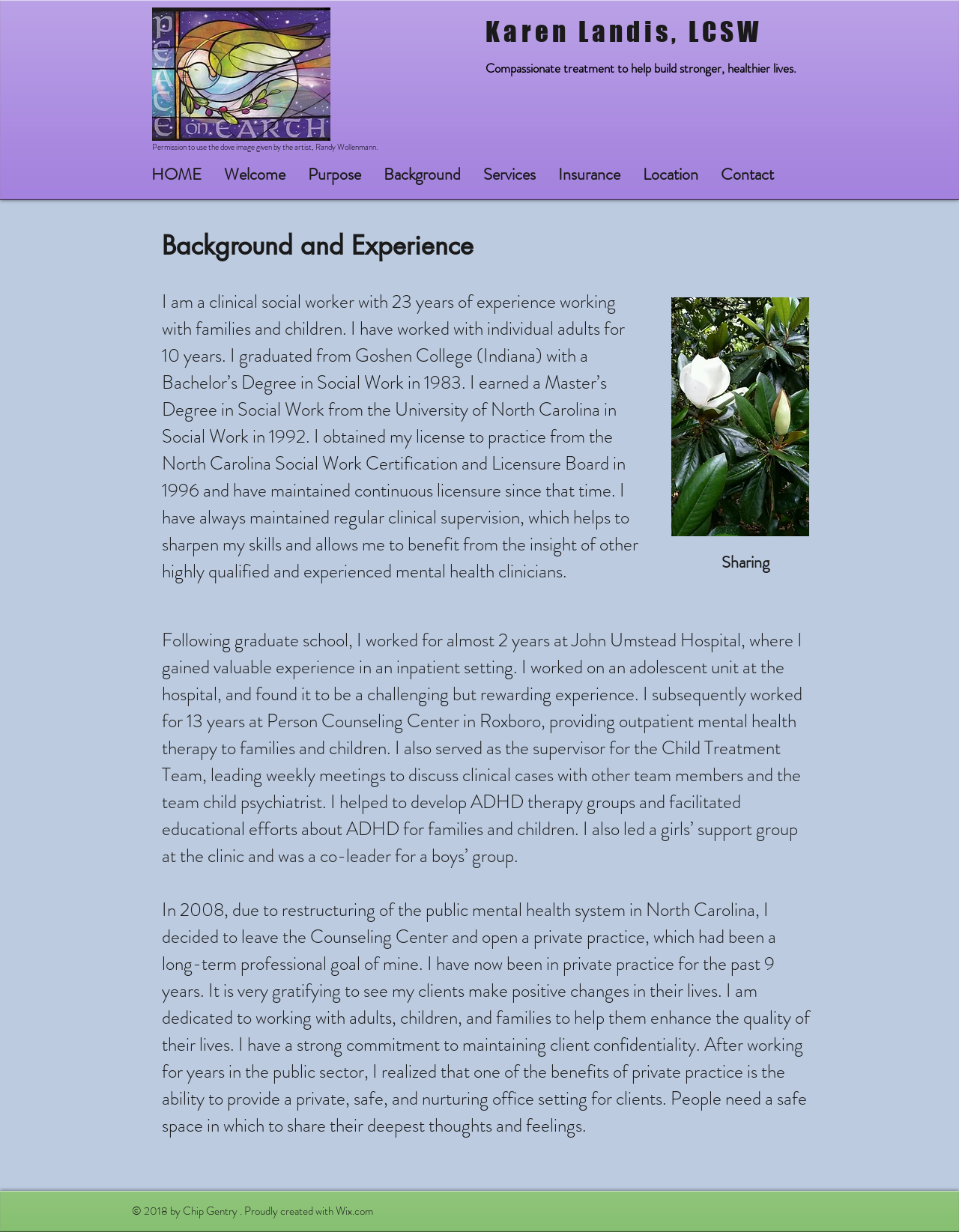Predict the bounding box of the UI element based on the description: "Karen Landis, LCSW". The coordinates should be four float numbers between 0 and 1, formatted as [left, top, right, bottom].

[0.506, 0.013, 0.795, 0.038]